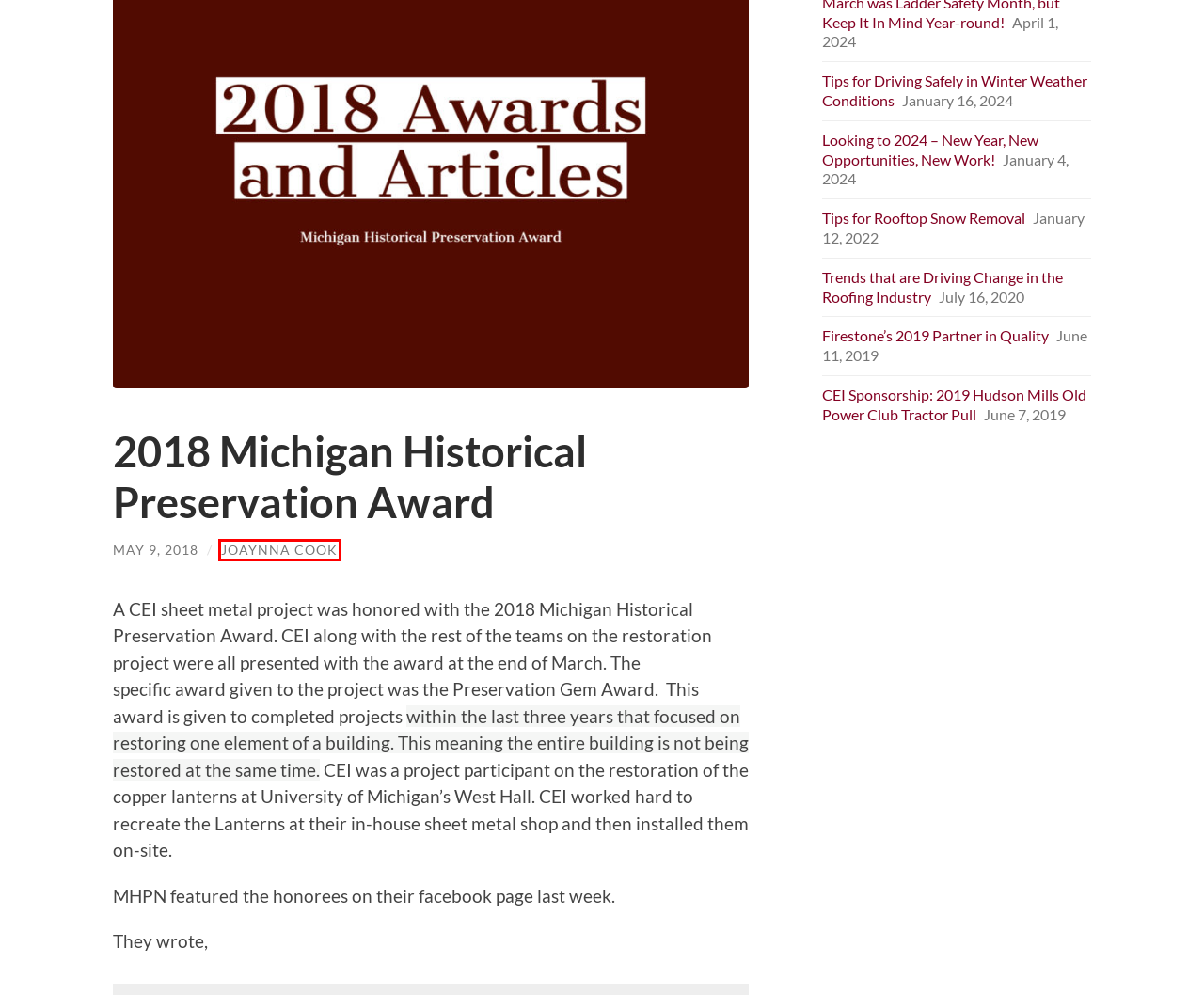Observe the screenshot of a webpage with a red bounding box around an element. Identify the webpage description that best fits the new page after the element inside the bounding box is clicked. The candidates are:
A. CEI Sponsorship: 2019 Hudson Mills Old Power Club Tractor Pull – Roofer Madness
B. Joaynna Cook – Roofer Madness
C. Tips for Rooftop Snow Removal – Roofer Madness
D. Service & Maintenance Tips – Roofer Madness
E. 2018 Michigan Historical Preservation Award – Roofer Madness
F. Trends that are Driving Change in the Roofing Industry – Roofer Madness
G. Tips for Driving Safely in Winter Weather Conditions – Roofer Madness
H. Firestone’s 2019 Partner in Quality – Roofer Madness

B